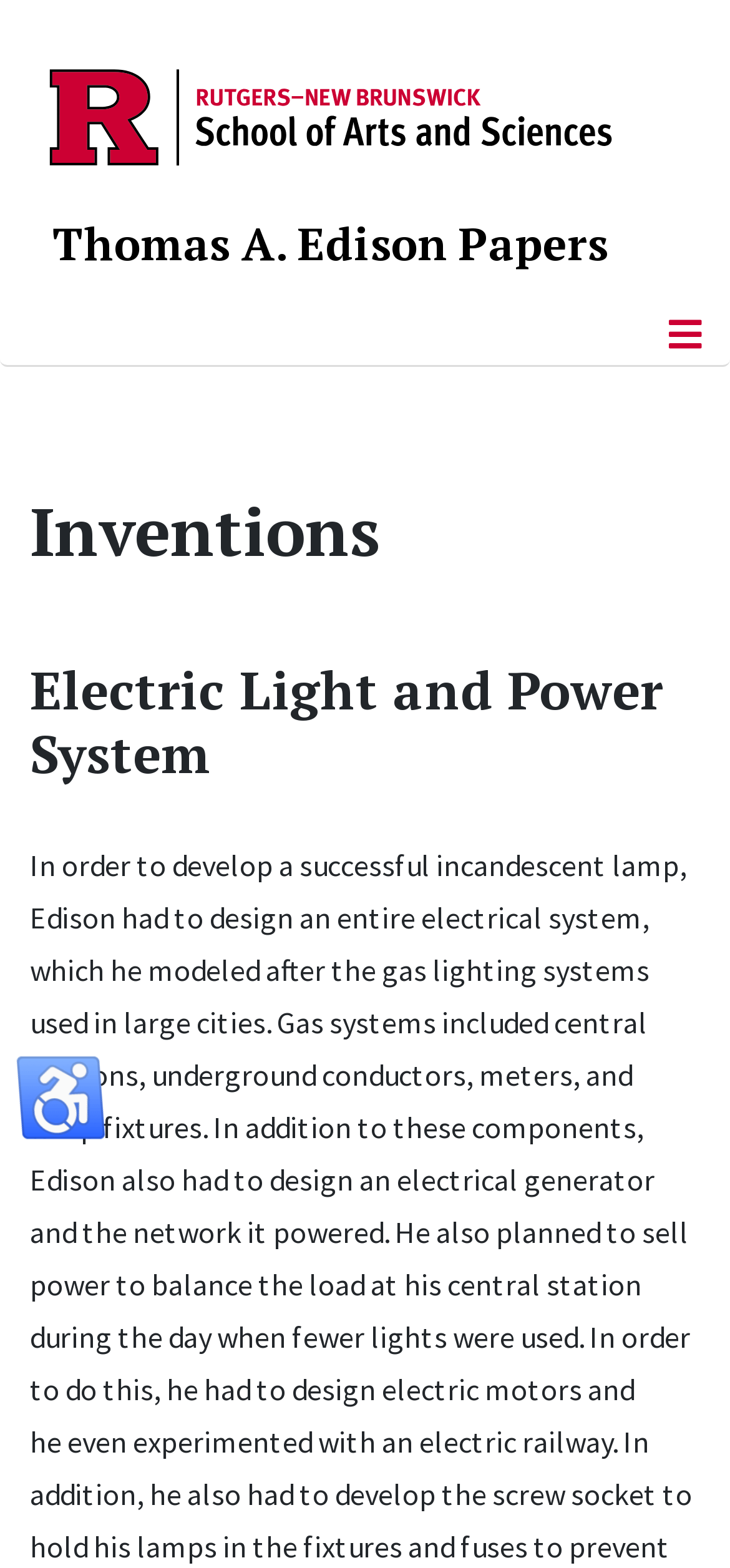Find the bounding box coordinates for the HTML element described in this sentence: "alt="RU Logo 2024"". Provide the coordinates as four float numbers between 0 and 1, in the format [left, top, right, bottom].

[0.062, 0.06, 0.844, 0.084]